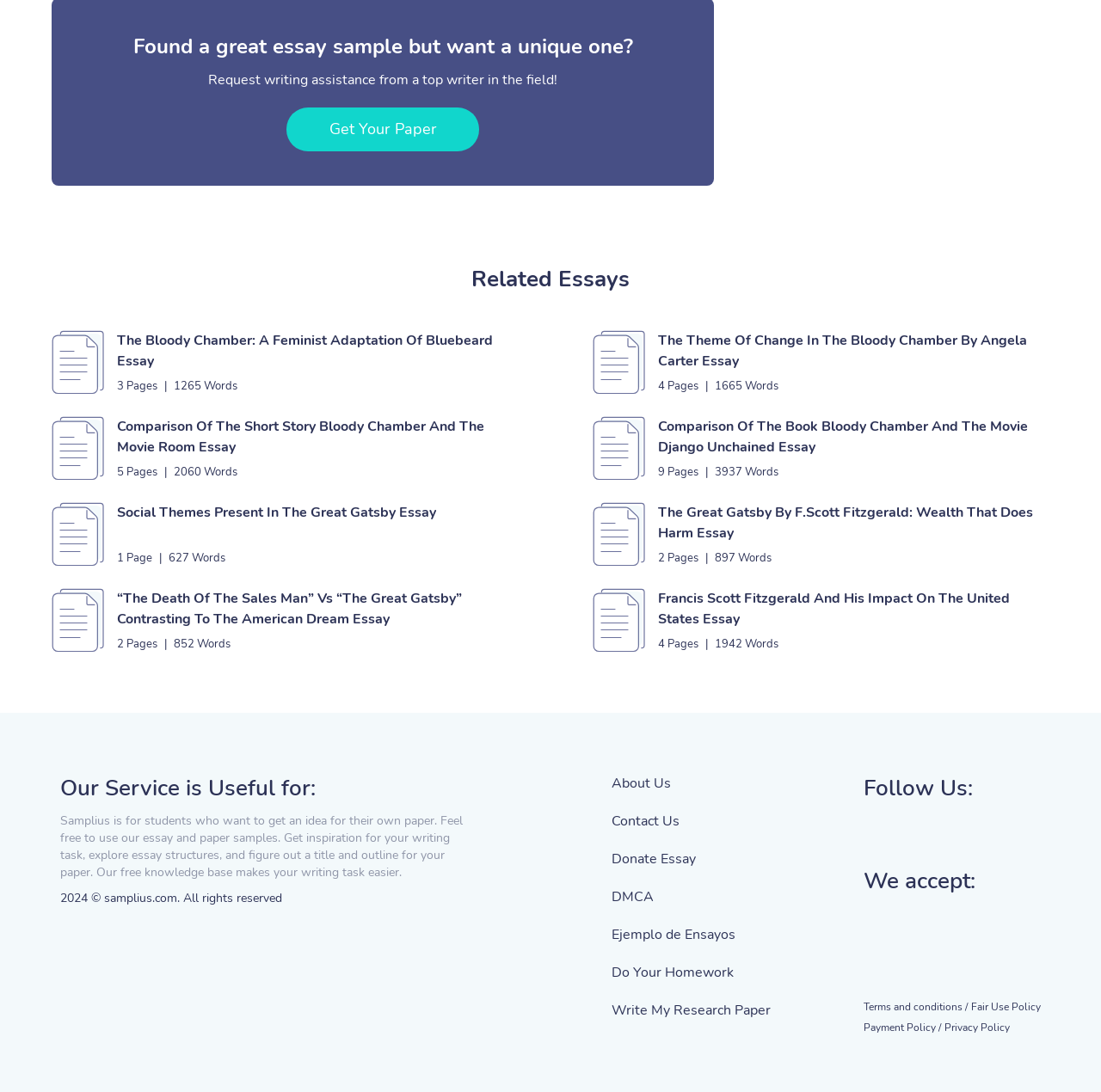What is the purpose of Samplius?
Based on the image content, provide your answer in one word or a short phrase.

Get inspiration for writing tasks